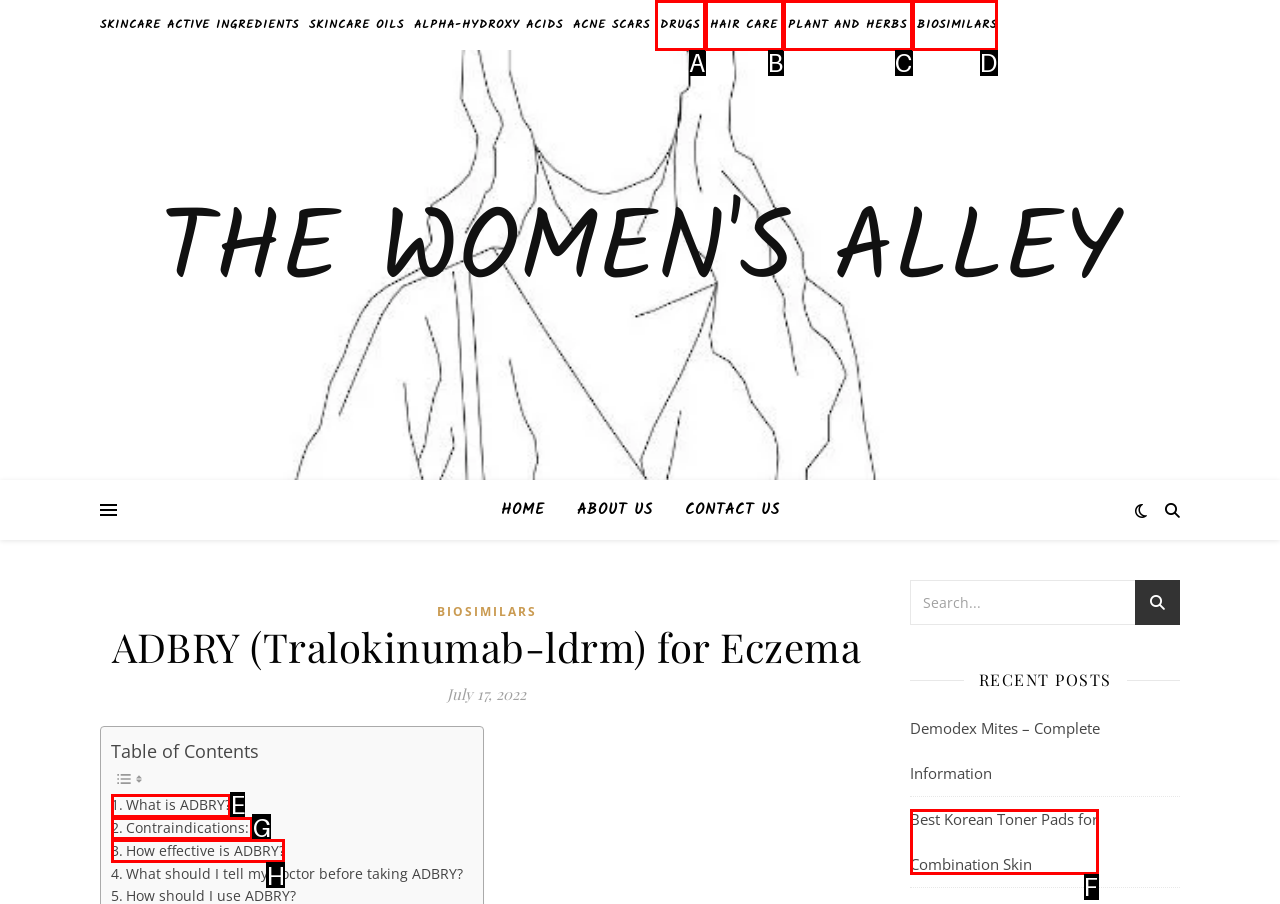Examine the description: Drugs and indicate the best matching option by providing its letter directly from the choices.

A